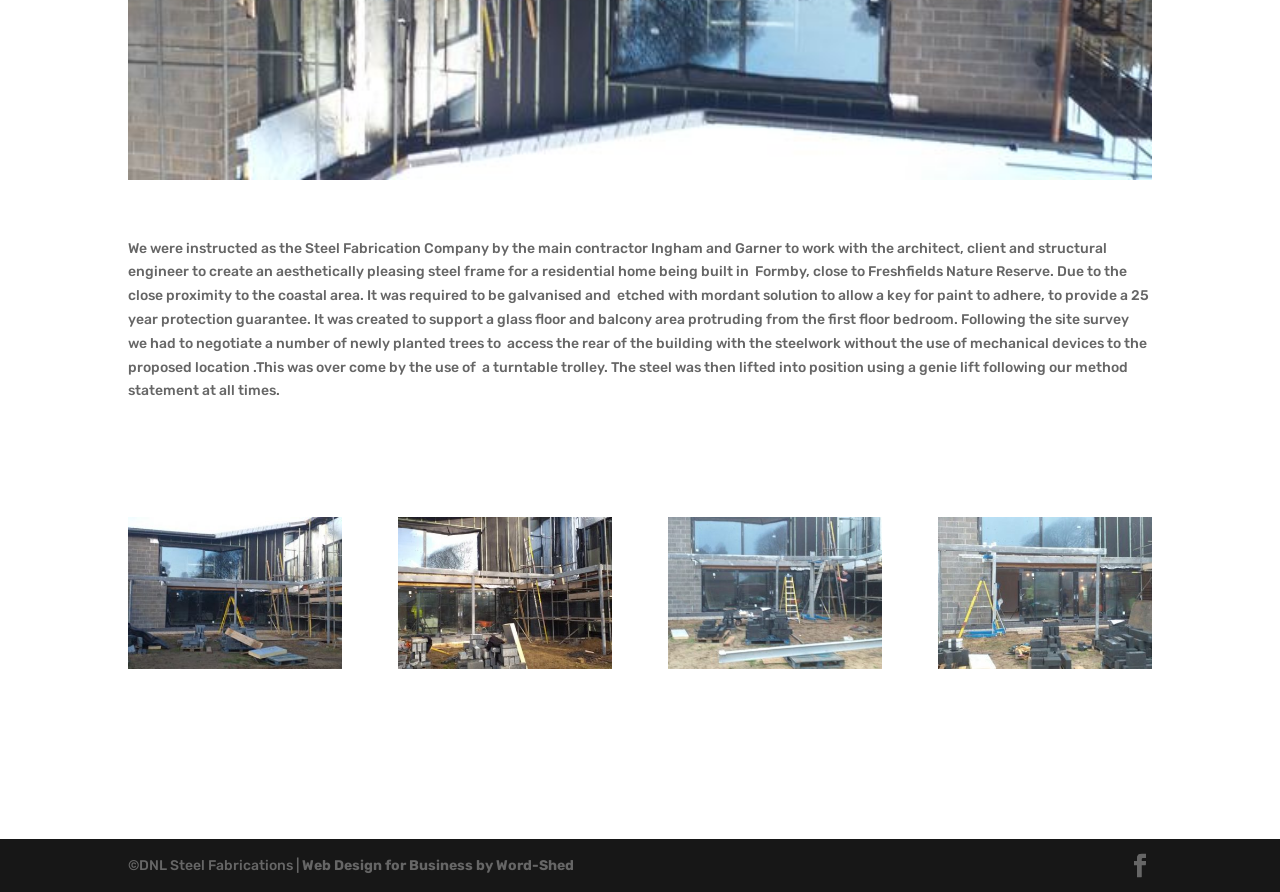Provide the bounding box coordinates of the UI element that matches the description: "Facebook".

[0.881, 0.957, 0.9, 0.987]